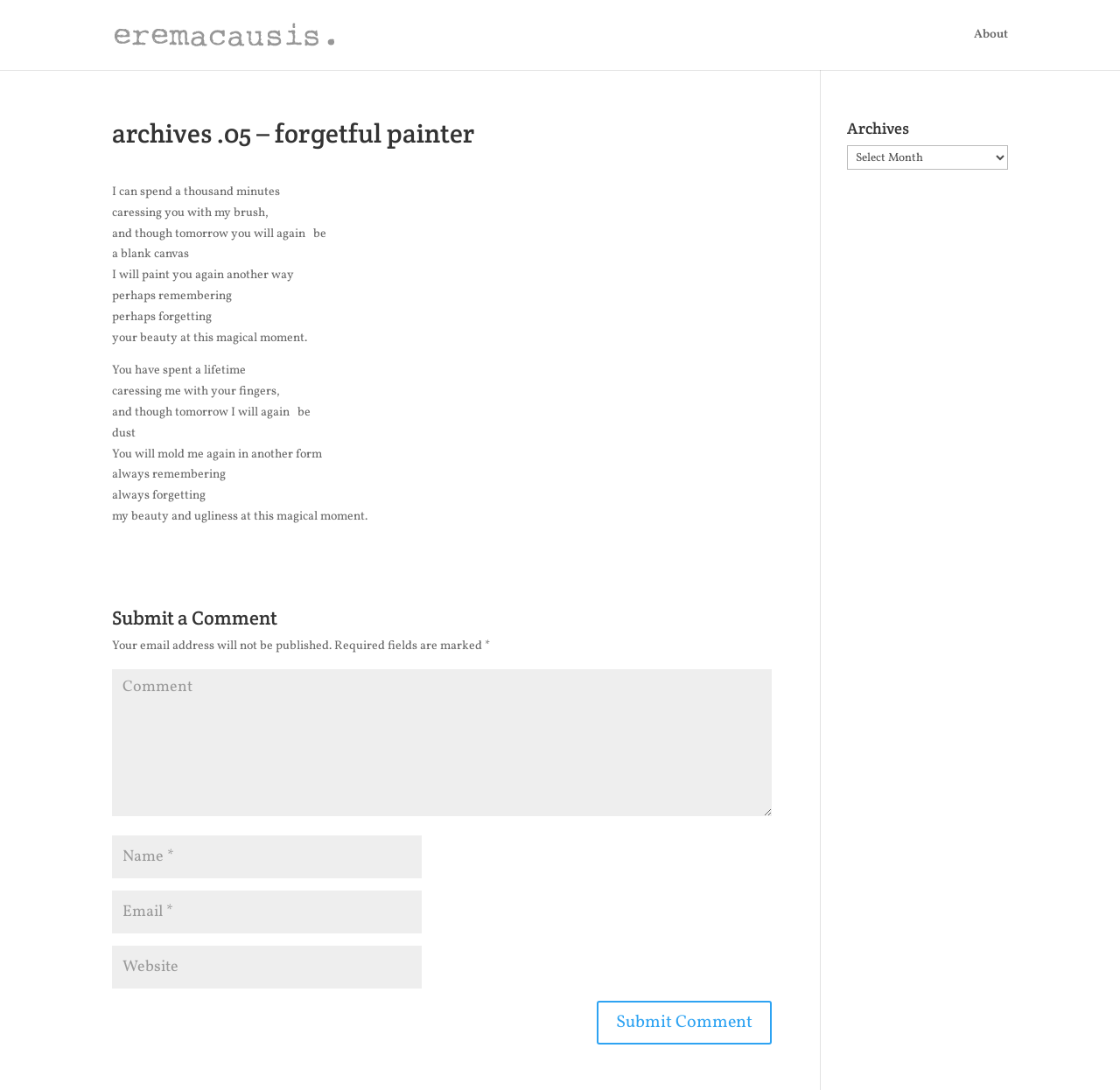Please find and report the bounding box coordinates of the element to click in order to perform the following action: "Enter your name". The coordinates should be expressed as four float numbers between 0 and 1, in the format [left, top, right, bottom].

[0.1, 0.767, 0.377, 0.806]